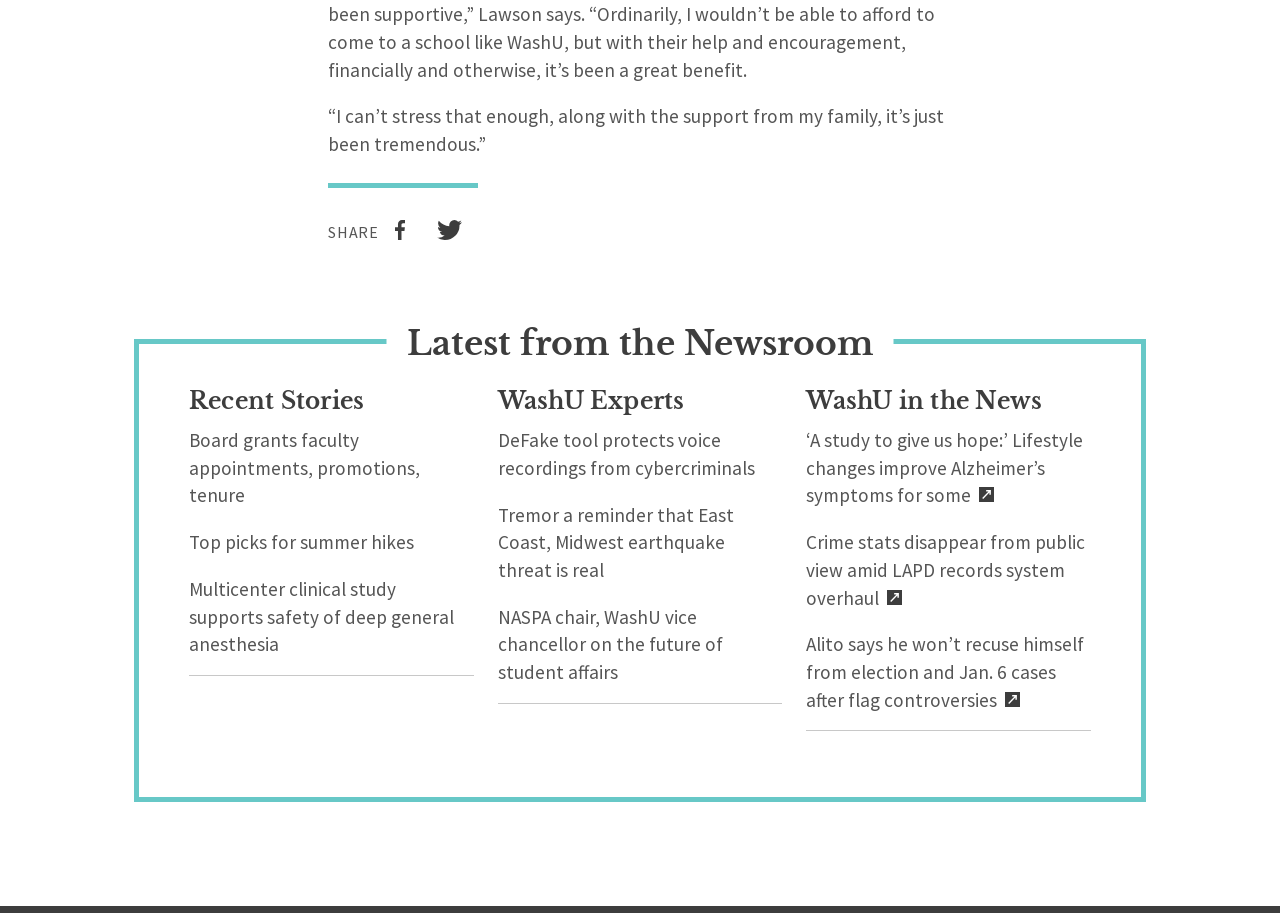Using the information from the screenshot, answer the following question thoroughly:
How many social media platforms are available for sharing?

I examined the footer section of the webpage and found two links for sharing, one for Facebook and one for Twitter, which are accompanied by their respective icons.